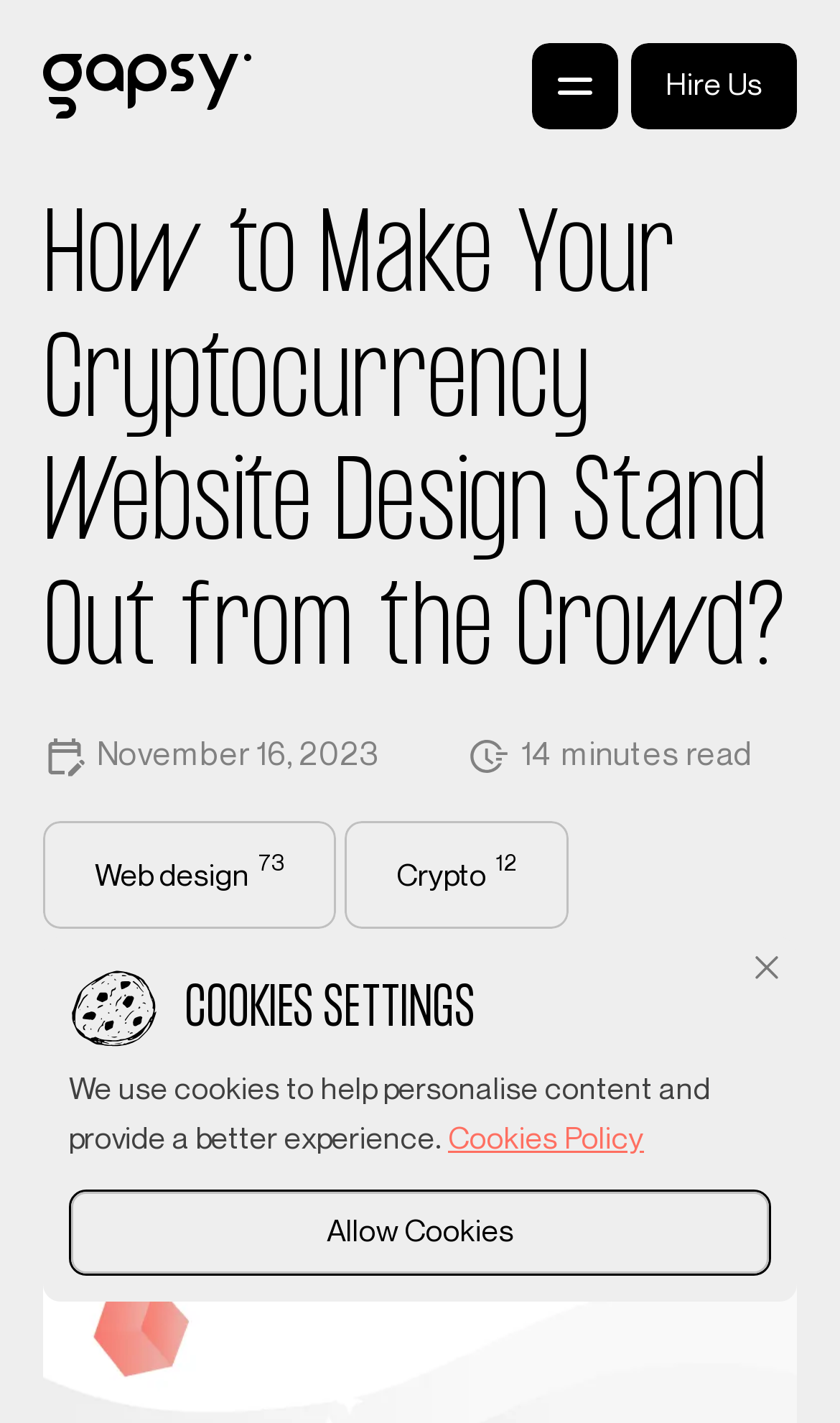Please identify the coordinates of the bounding box for the clickable region that will accomplish this instruction: "Visit the Web design category".

[0.051, 0.578, 0.4, 0.653]